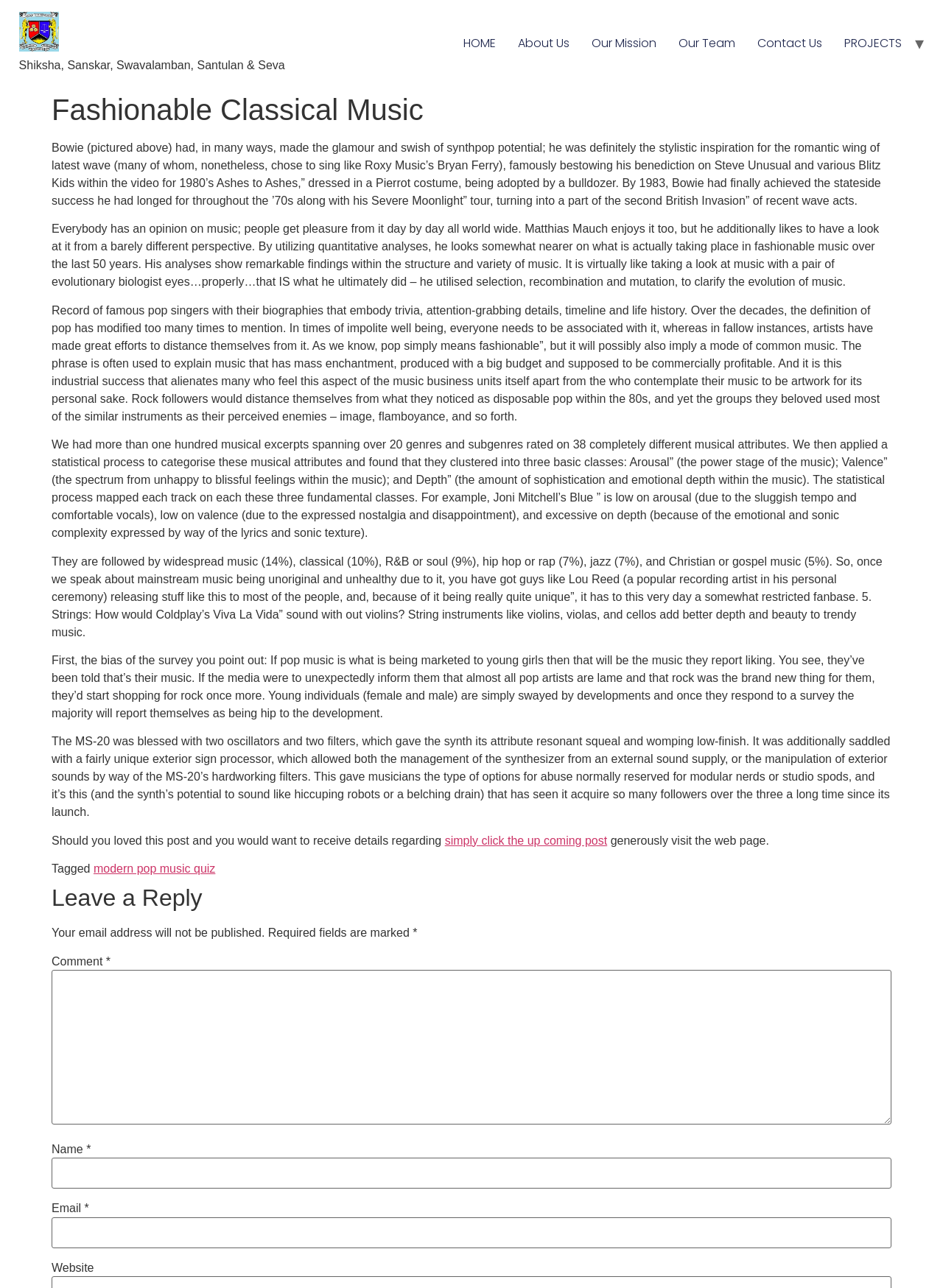Determine the main headline from the webpage and extract its text.

Fashionable Classical Music